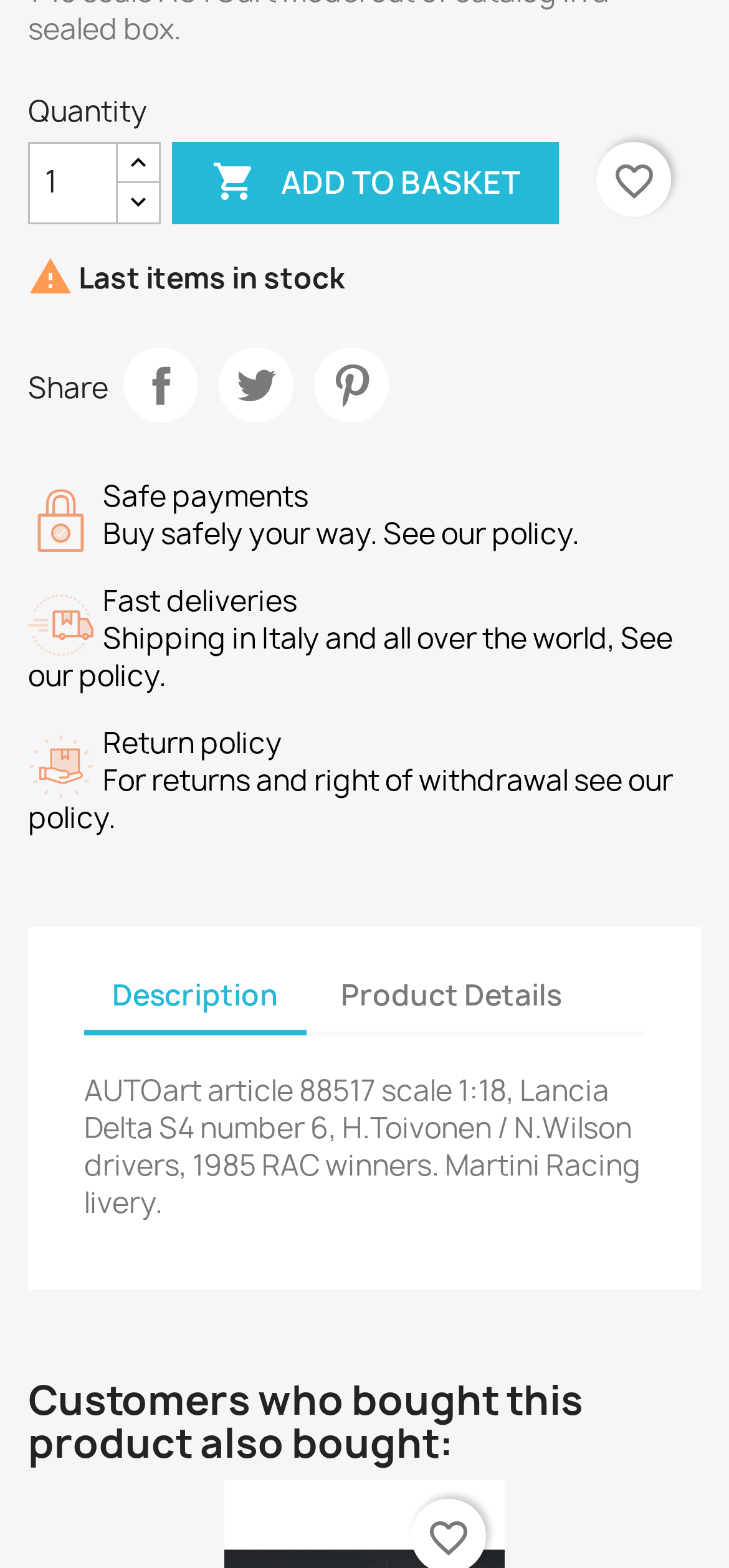What is the purpose of the links 'Share', 'Tweet', and 'Pinterest'?
Please respond to the question with a detailed and thorough explanation.

The links 'Share', 'Tweet', and 'Pinterest' are likely intended to allow users to share the product on various social media platforms, making it easy for others to discover and purchase the product.